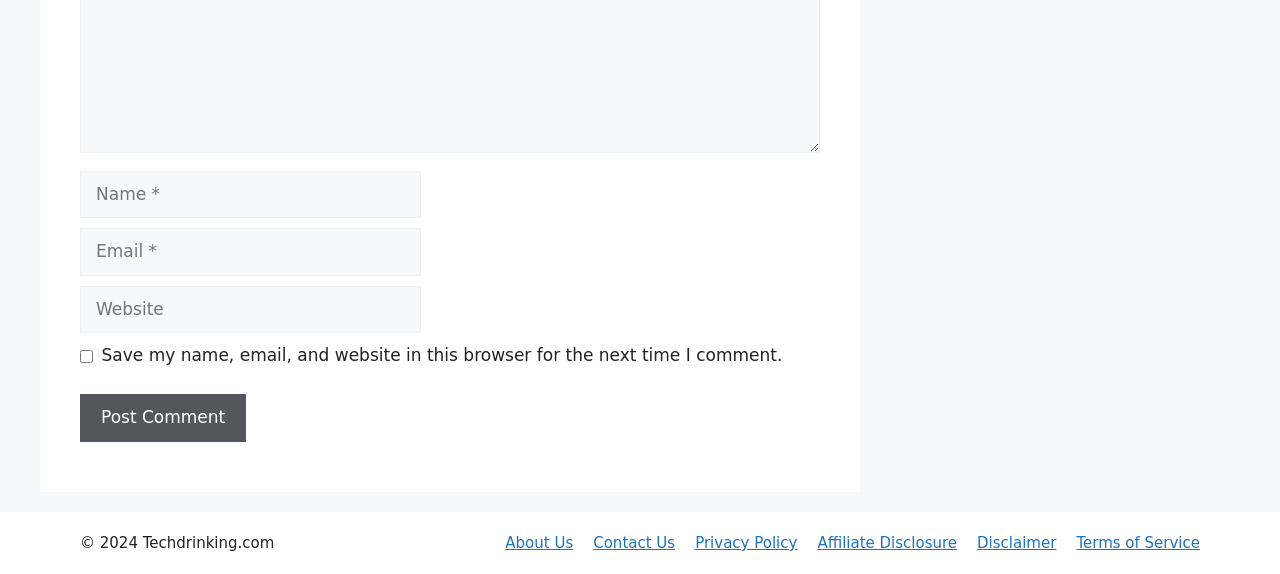Determine the bounding box coordinates of the clickable region to execute the instruction: "Check the save comment information box". The coordinates should be four float numbers between 0 and 1, denoted as [left, top, right, bottom].

[0.062, 0.609, 0.073, 0.632]